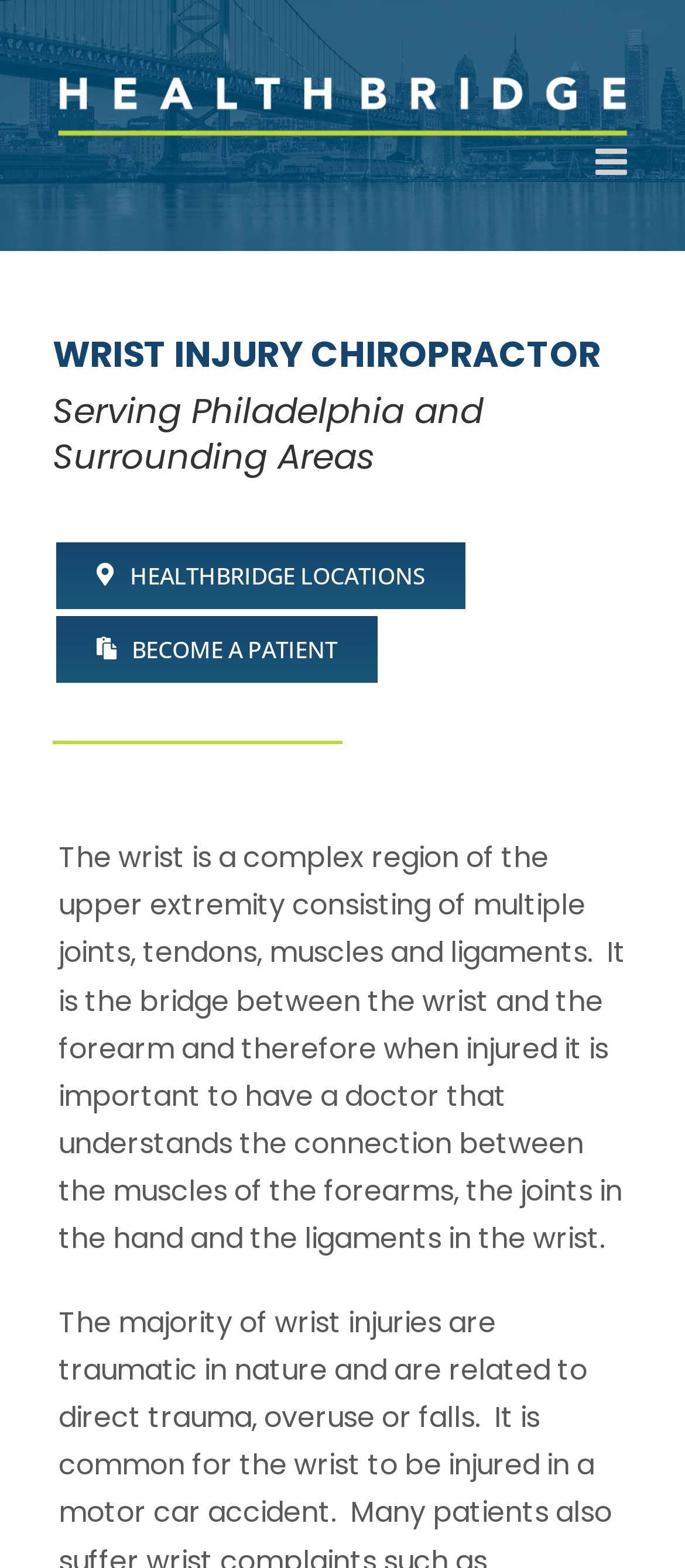Analyze the image and answer the question with as much detail as possible: 
What is the main topic of this webpage?

The main topic of this webpage is wrist injury chiropractor, which can be inferred from the heading 'WRIST INJURY CHIROPRACTOR' and the description 'The wrist is a complex region of the upper extremity consisting of multiple joints, tendons, muscles and ligaments.'